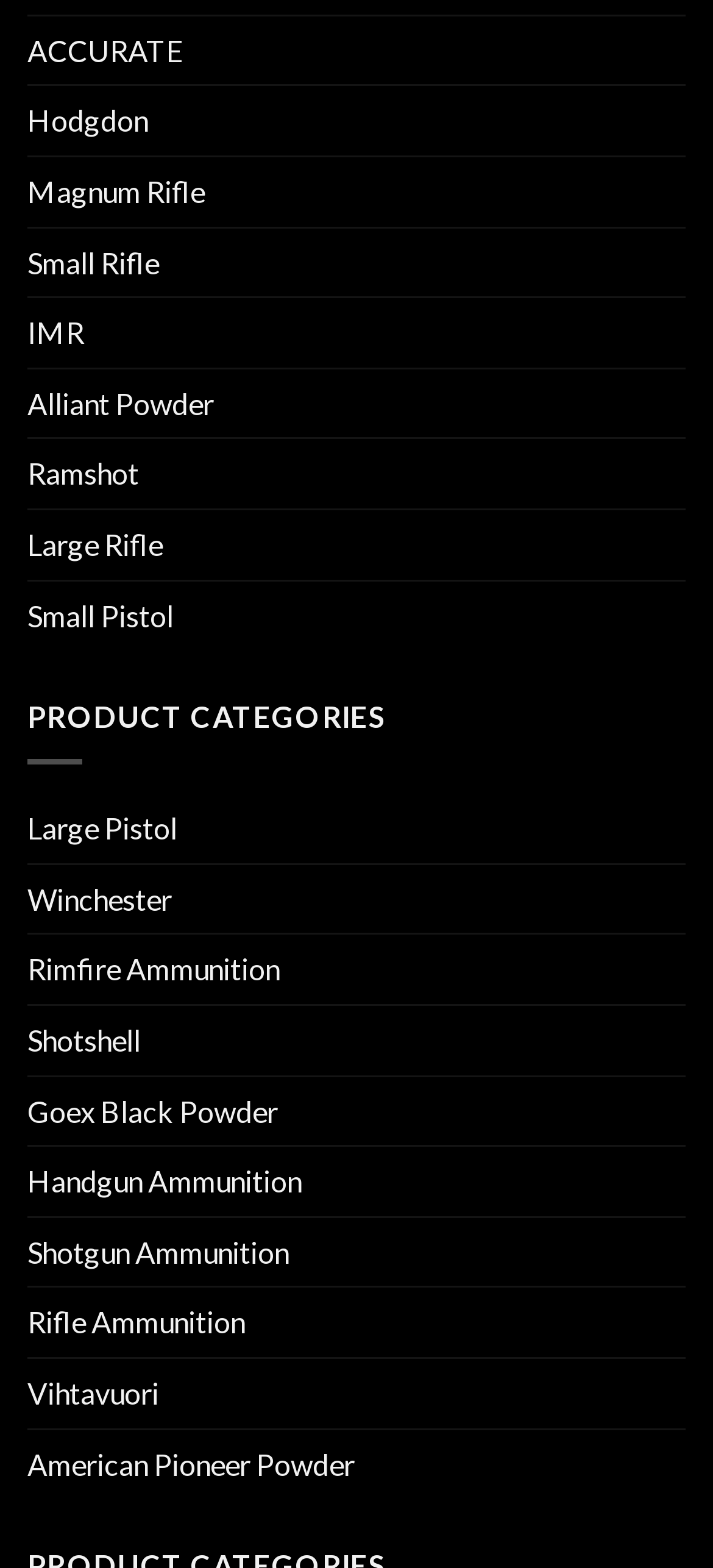Using the provided description: "Hodgdon", find the bounding box coordinates of the corresponding UI element. The output should be four float numbers between 0 and 1, in the format [left, top, right, bottom].

[0.038, 0.055, 0.208, 0.099]